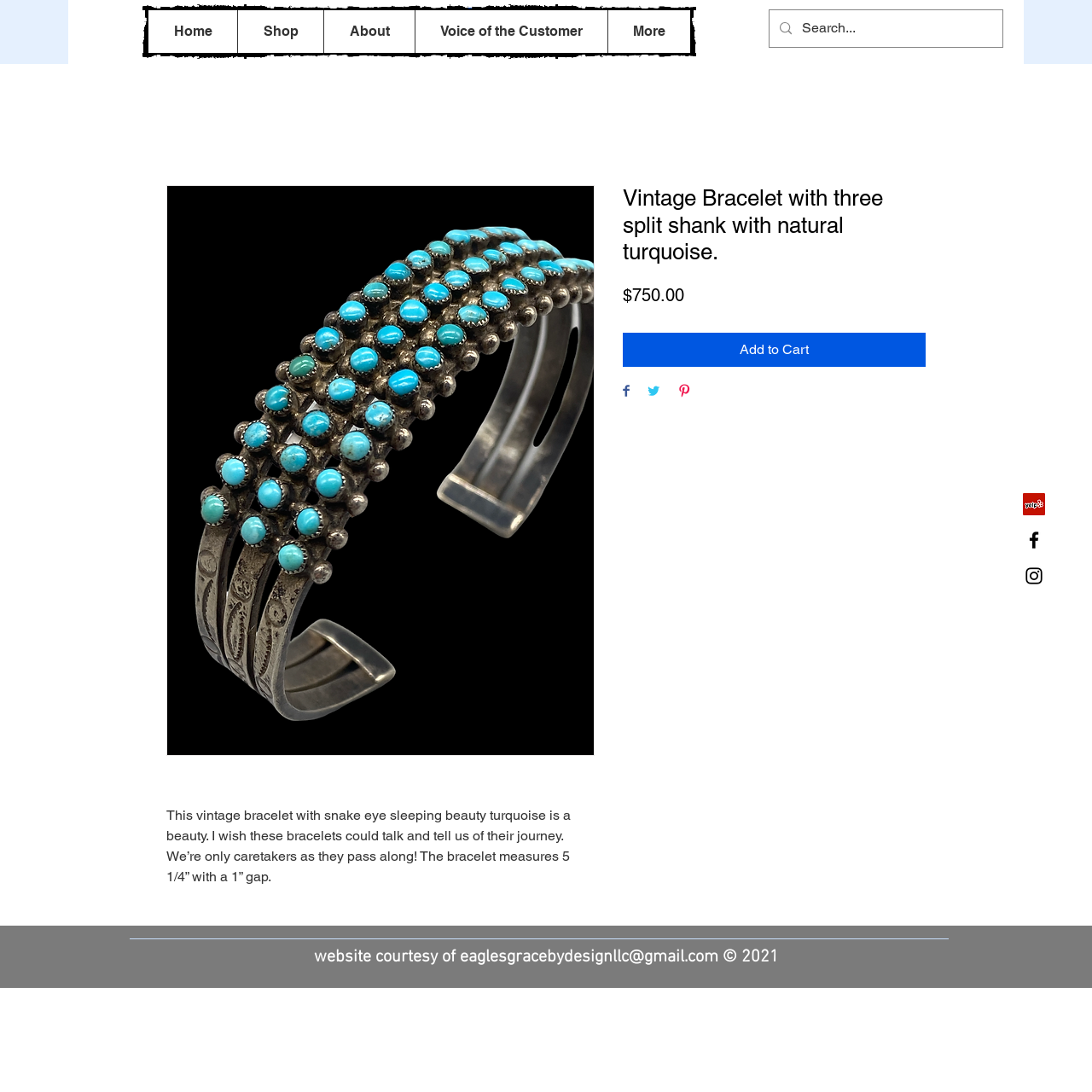Using the description: "Shop", identify the bounding box of the corresponding UI element in the screenshot.

[0.217, 0.009, 0.296, 0.048]